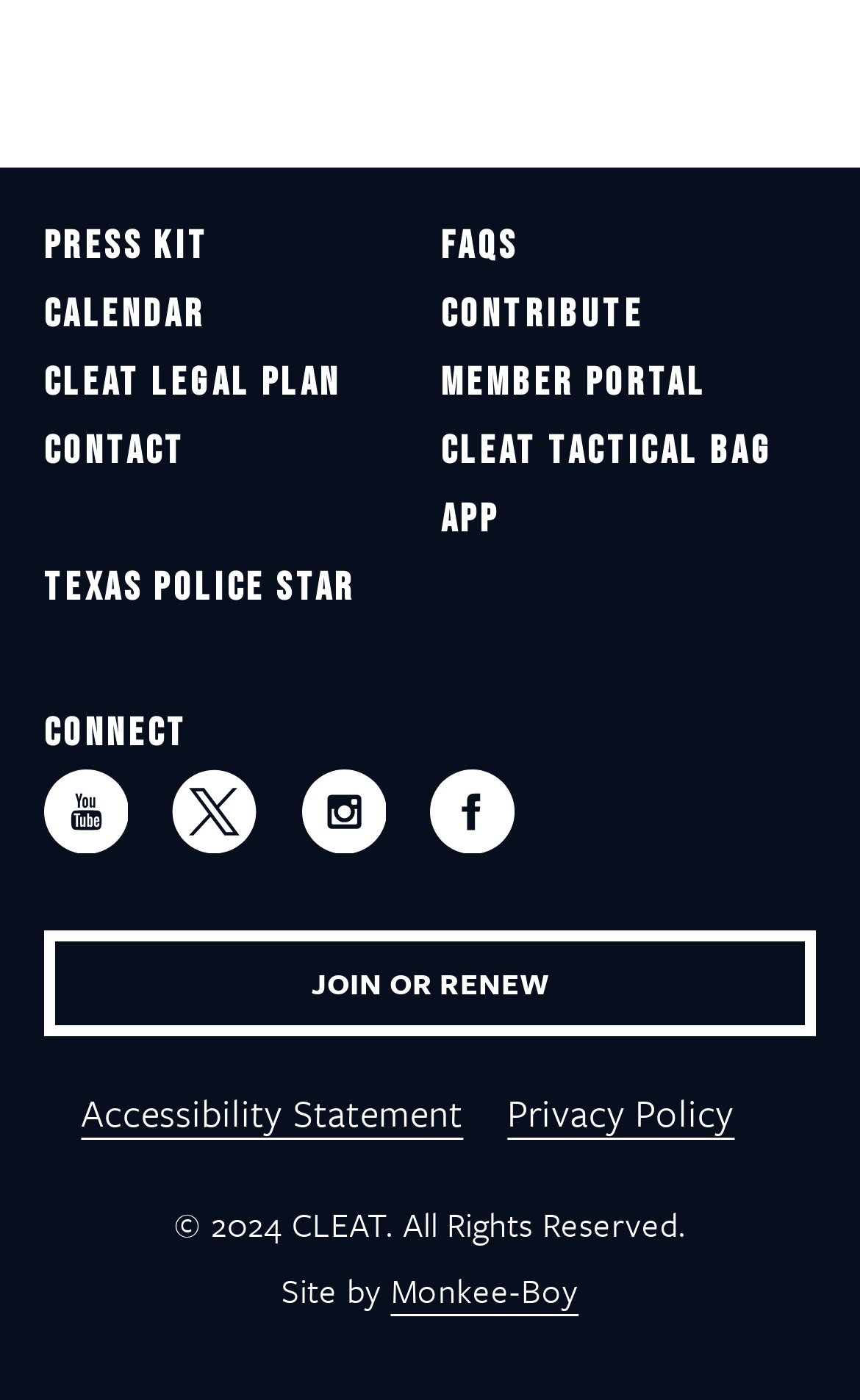What is the name of the company that developed the website?
Based on the visual details in the image, please answer the question thoroughly.

I found the name of the company by looking at the text 'Site by' and the link next to it, which is 'Monkee-Boy'.